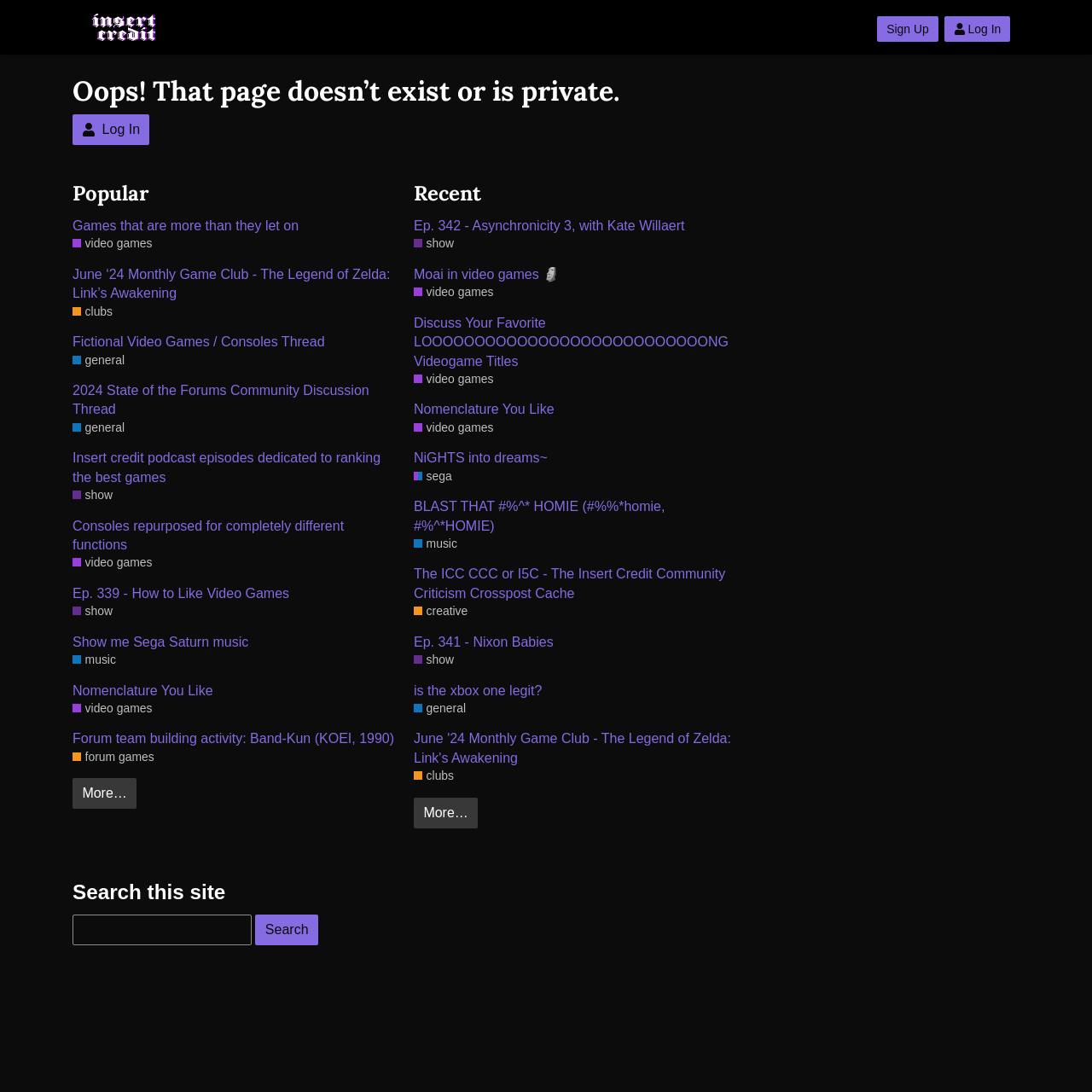Pinpoint the bounding box coordinates of the element that must be clicked to accomplish the following instruction: "Log in to the site". The coordinates should be in the format of four float numbers between 0 and 1, i.e., [left, top, right, bottom].

[0.865, 0.015, 0.925, 0.038]